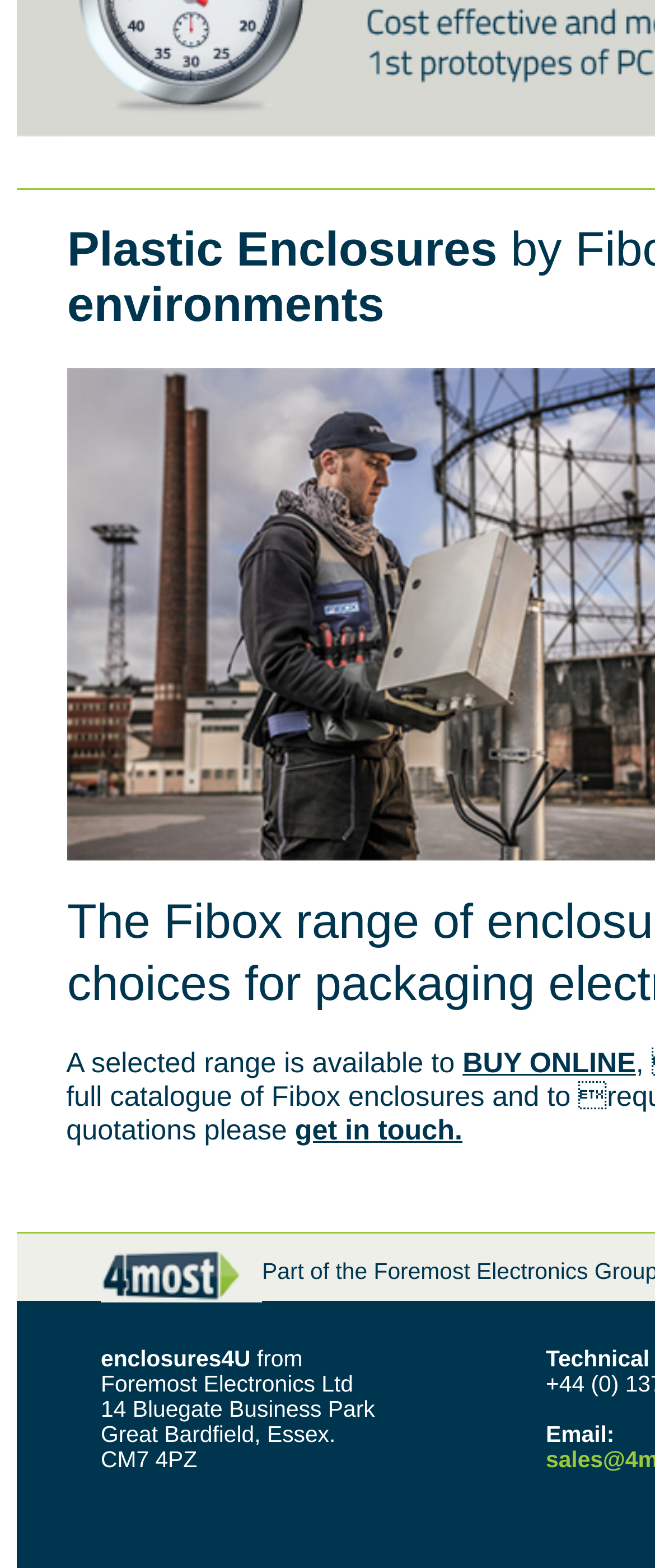Provide your answer in a single word or phrase: 
What is the postal code of the company?

CM7 4PZ